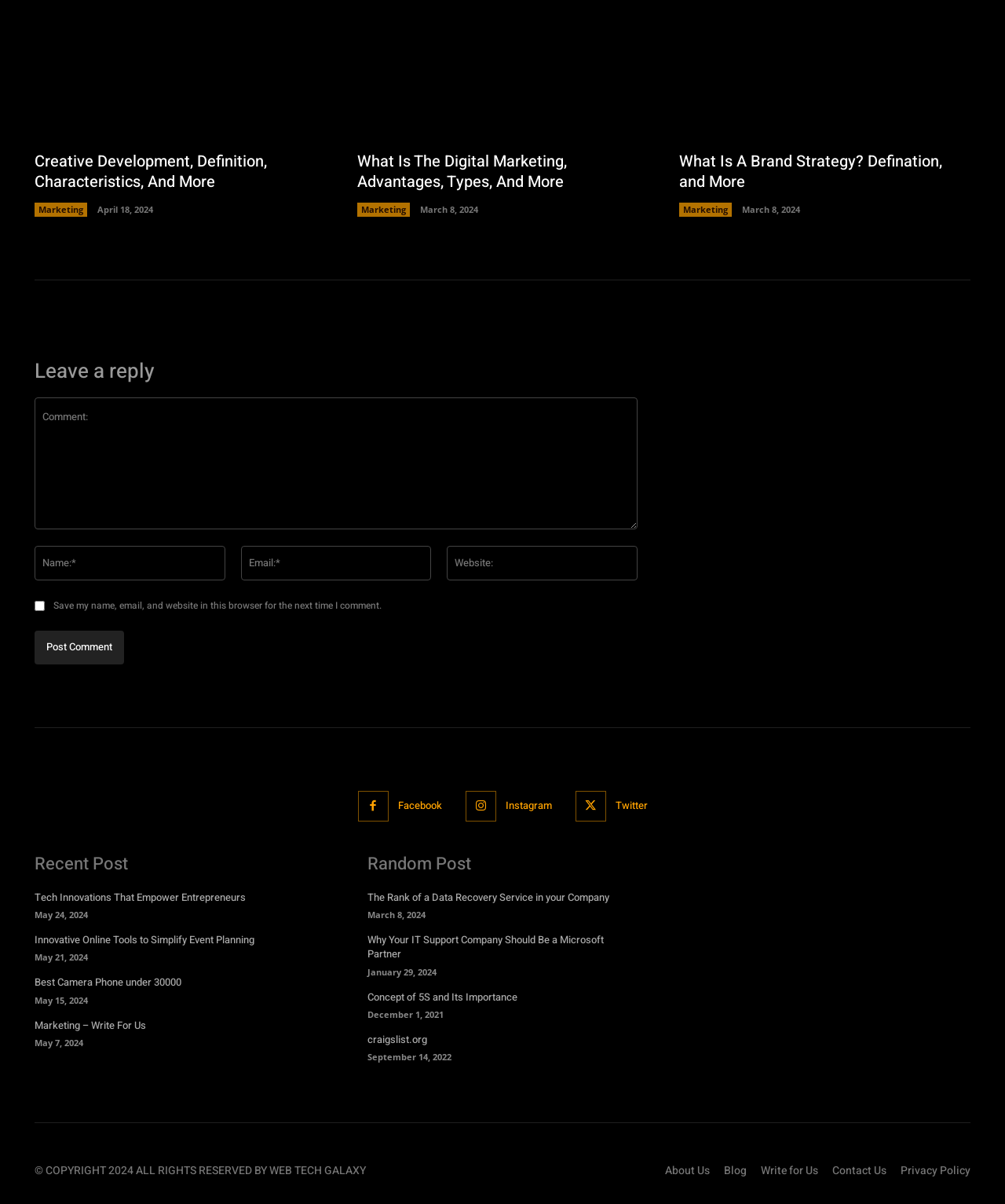Extract the bounding box of the UI element described as: "Blog".

[0.72, 0.965, 0.743, 0.98]